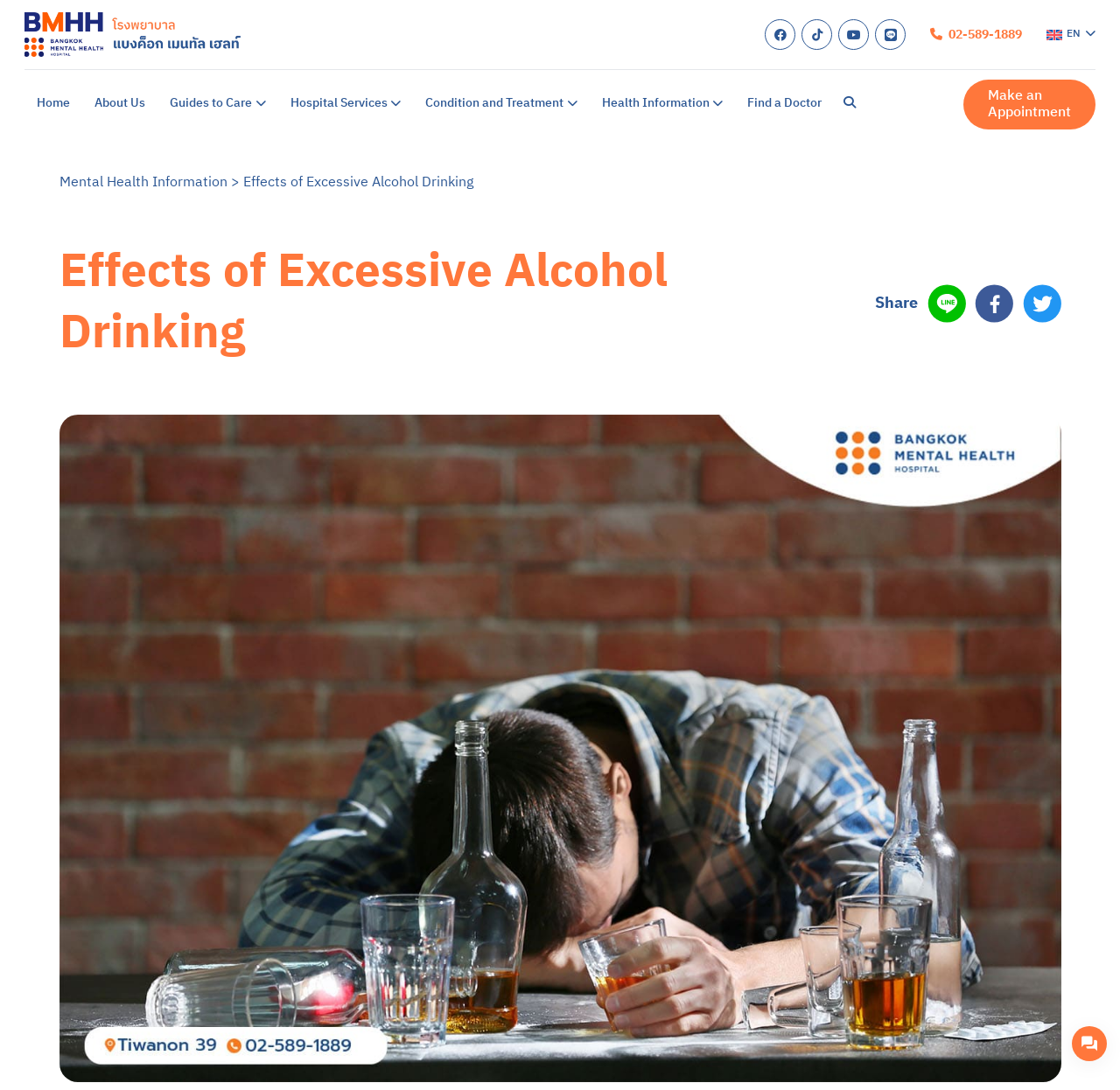Provide a comprehensive description of the webpage.

This webpage is about the effects of excessive alcohol drinking, specifically focusing on the risks of liver disease and fatty liver. At the top left corner, there is a logo of the Bangkok Mental Health Hospital. On the top right corner, there are several social media icons, including Facebook, Twitter, and a generic share icon. 

Below the logo, there is a navigation menu with several links, including "Home", "About Us", "Guides to Care", "Hospital Services", "Condition and Treatment", and "Health Information". Each of these links has a dropdown menu with more specific options. 

On the main content area, there is a heading that reads "Effects of Excessive Alcohol Drinking". Below the heading, there is a large image that appears to be an infographic about the risks of excessive alcohol consumption. The image takes up most of the page's width and height.

At the top right corner of the main content area, there is a button to make an appointment. Below the button, there is a link to "Mental Health Information" and another link to "News and Updates". 

On the bottom right corner, there is a "Find a Doctor" link.